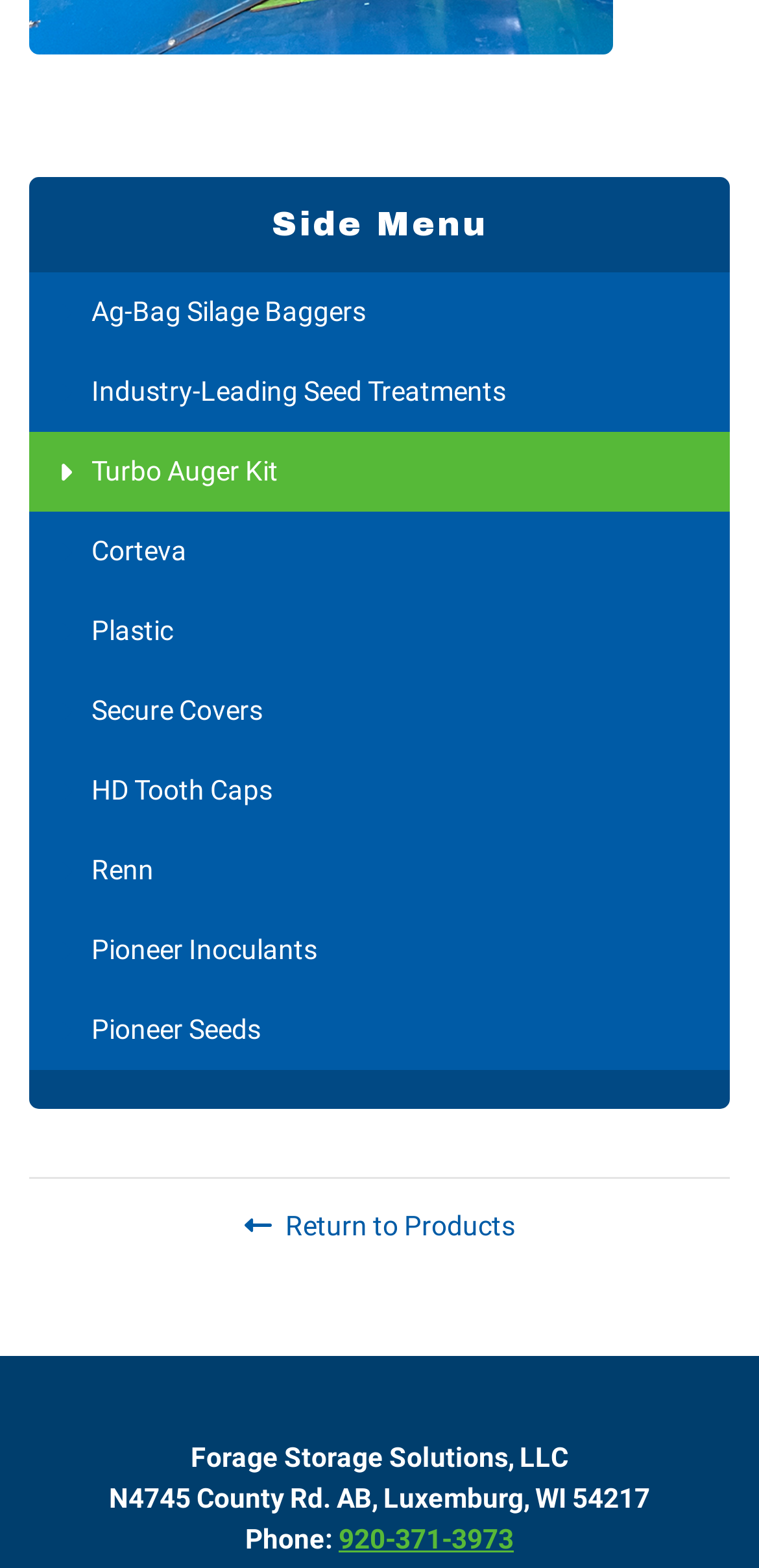What is the company name?
Look at the screenshot and provide an in-depth answer.

I found the company name 'Forage Storage Solutions, LLC' in the StaticText element at the bottom of the page.